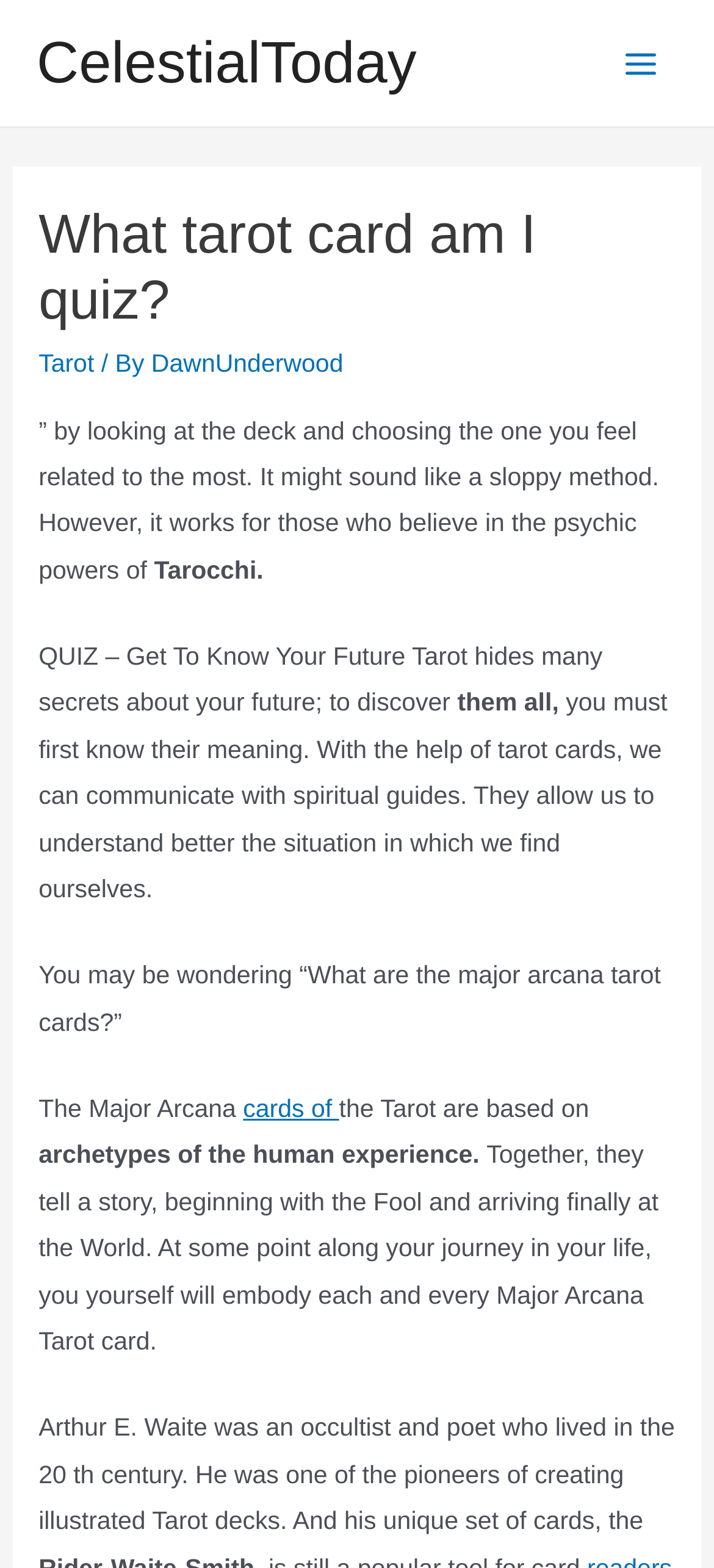What is the purpose of tarot cards?
Please use the visual content to give a single word or phrase answer.

To communicate with spiritual guides